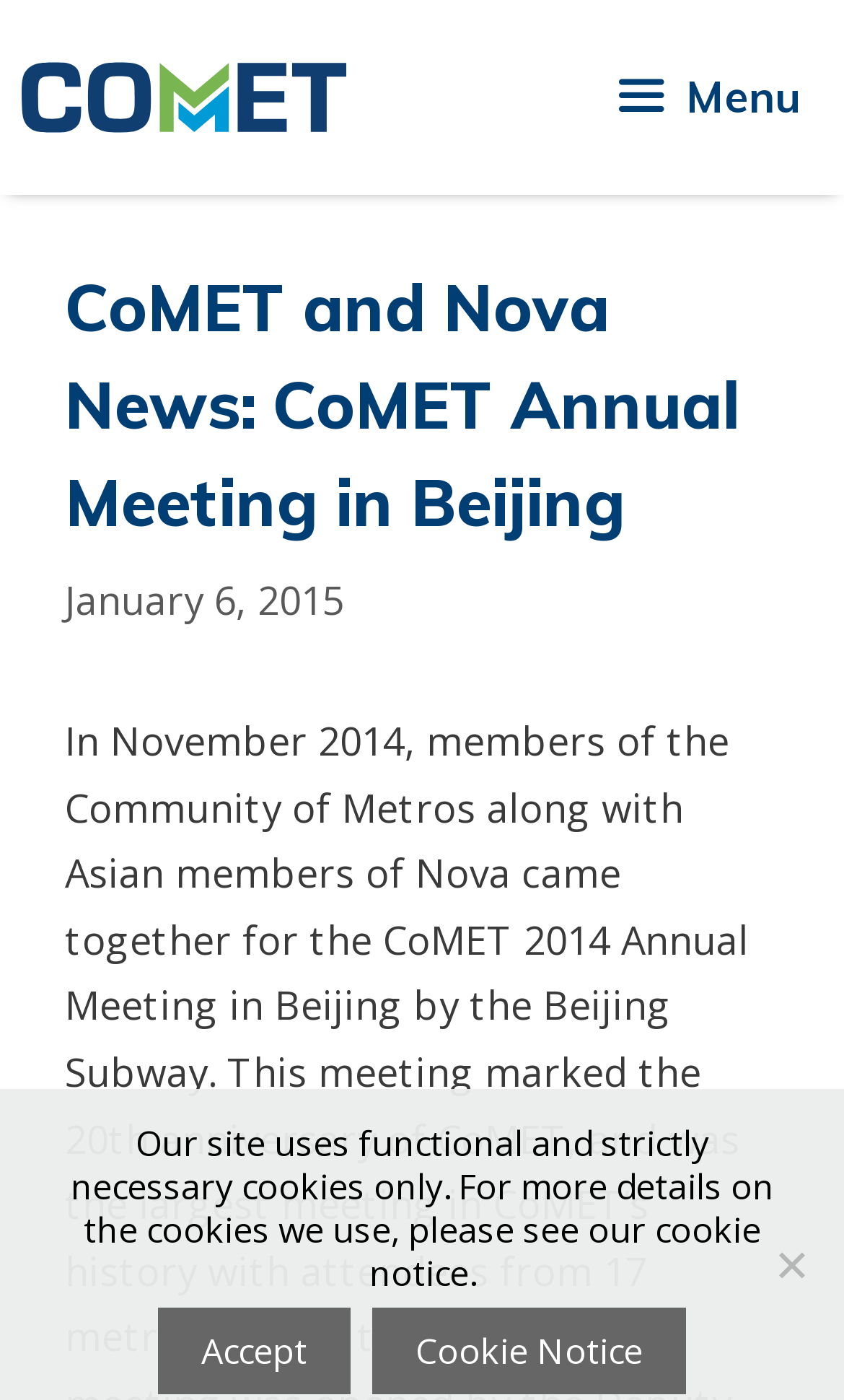What is the date of the CoMET Annual Meeting?
Could you give a comprehensive explanation in response to this question?

I found the date by looking at the time element in the header section, which contains the static text 'January 6, 2015'.